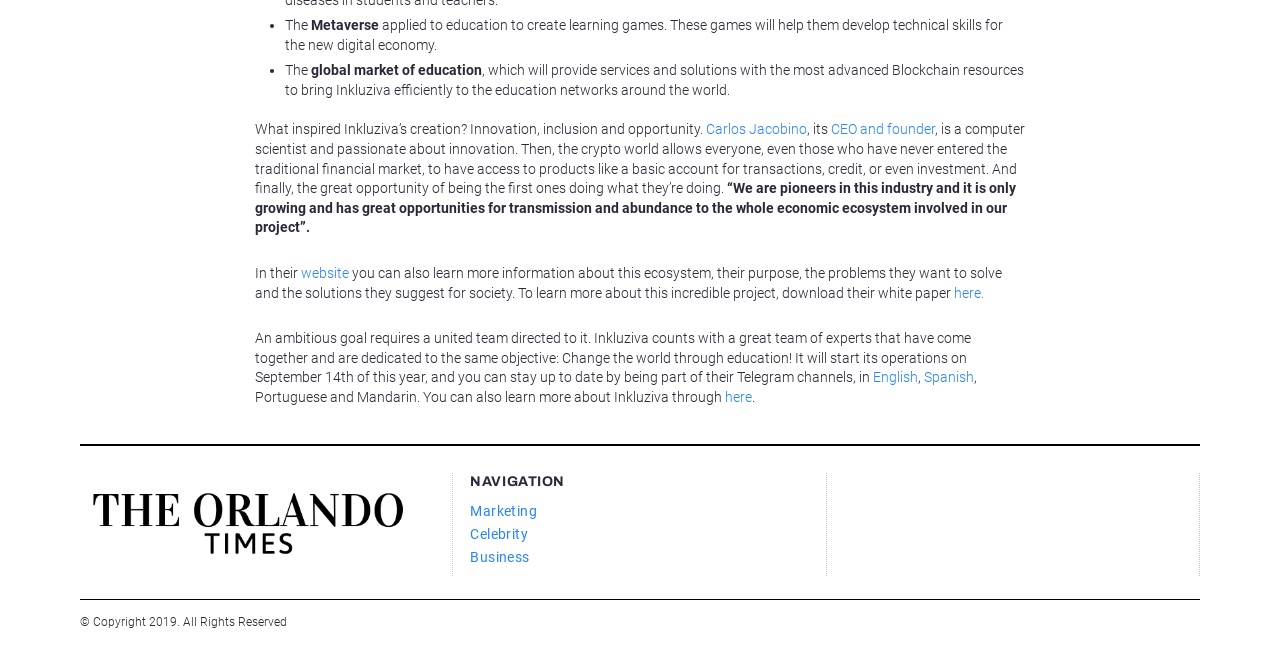Please identify the bounding box coordinates of the element I need to click to follow this instruction: "Read the quote from the CEO and founder".

[0.199, 0.278, 0.794, 0.363]